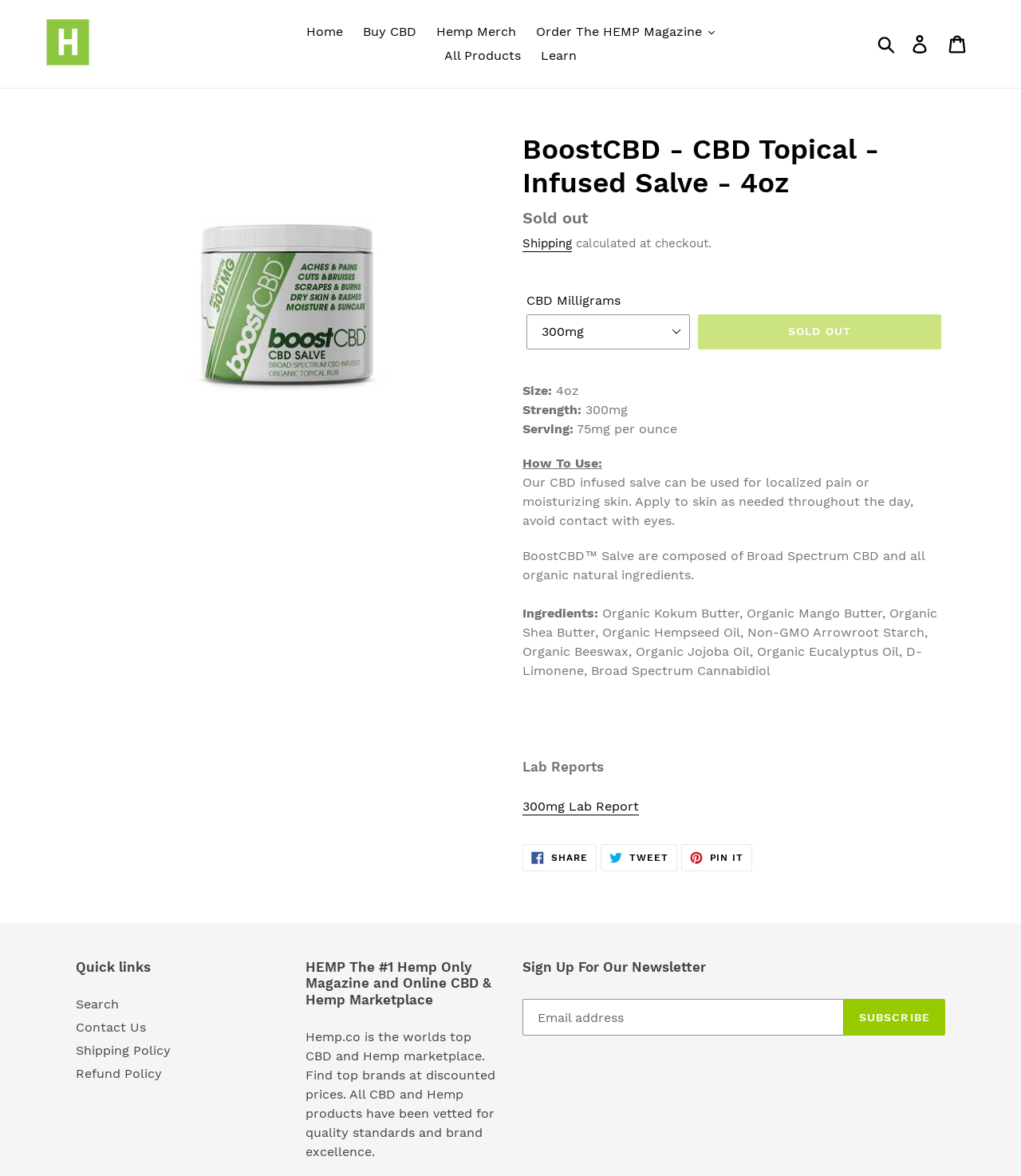Please extract the primary headline from the webpage.

BoostCBD - CBD Topical - Infused Salve - 4oz